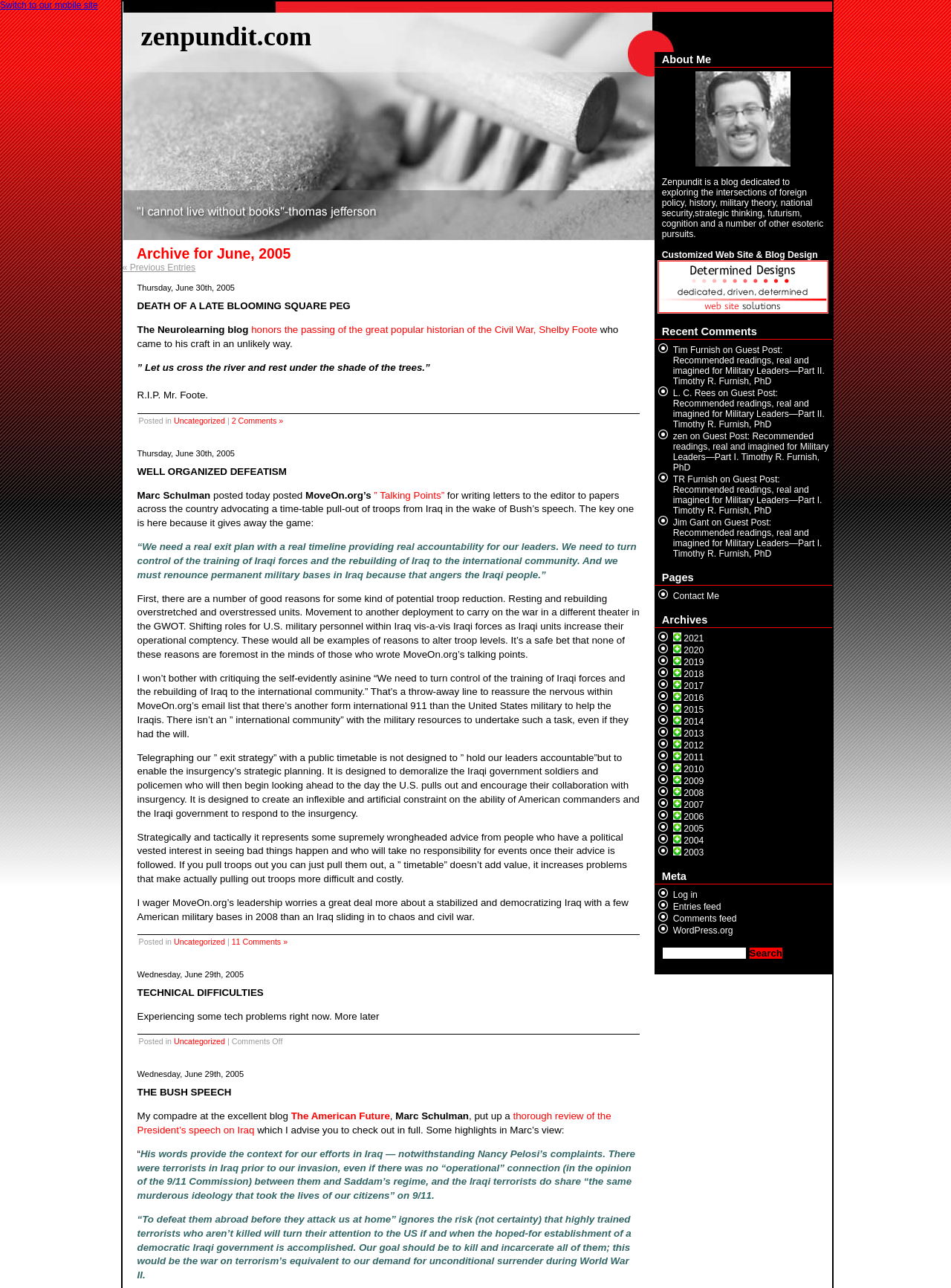What is the category of the post on June 29th, 2005?
Please respond to the question with a detailed and thorough explanation.

I found the answer by looking at the link 'Uncategorized' which is a category of a post, and the text 'Posted in' which suggests that the category of the post is Uncategorized.